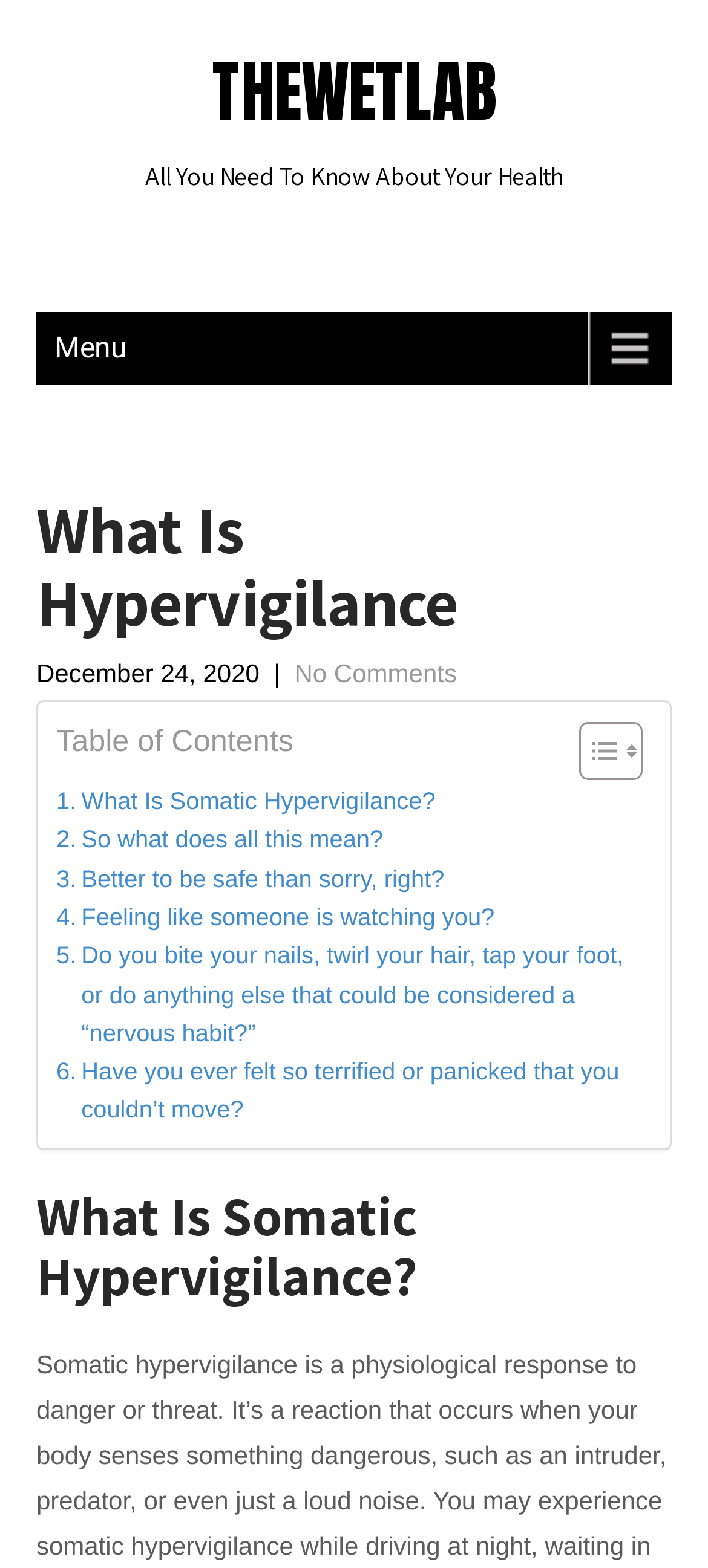Produce an extensive caption that describes everything on the webpage.

The webpage is about somatic hypervigilance, a physiological response to danger or threat. At the top, there is a navigation menu on the left and a link to "THEWETLAB" on the right. Below the navigation menu, there is a header section with a heading "What Is Hypervigilance" and a date "December 24, 2020" followed by a separator and a link to "No Comments".

The main content area is divided into two sections. On the left, there is a table of contents with links to different sections of the article, including "What Is Somatic Hypervigilance?", "So what does all this mean?", and others. Each link has a brief description. On the right, there is a large section with a heading "What Is Somatic Hypervigilance?".

There are two images on the page, both are icons for the table of contents toggle. The overall structure of the page is organized, with clear headings and concise text.